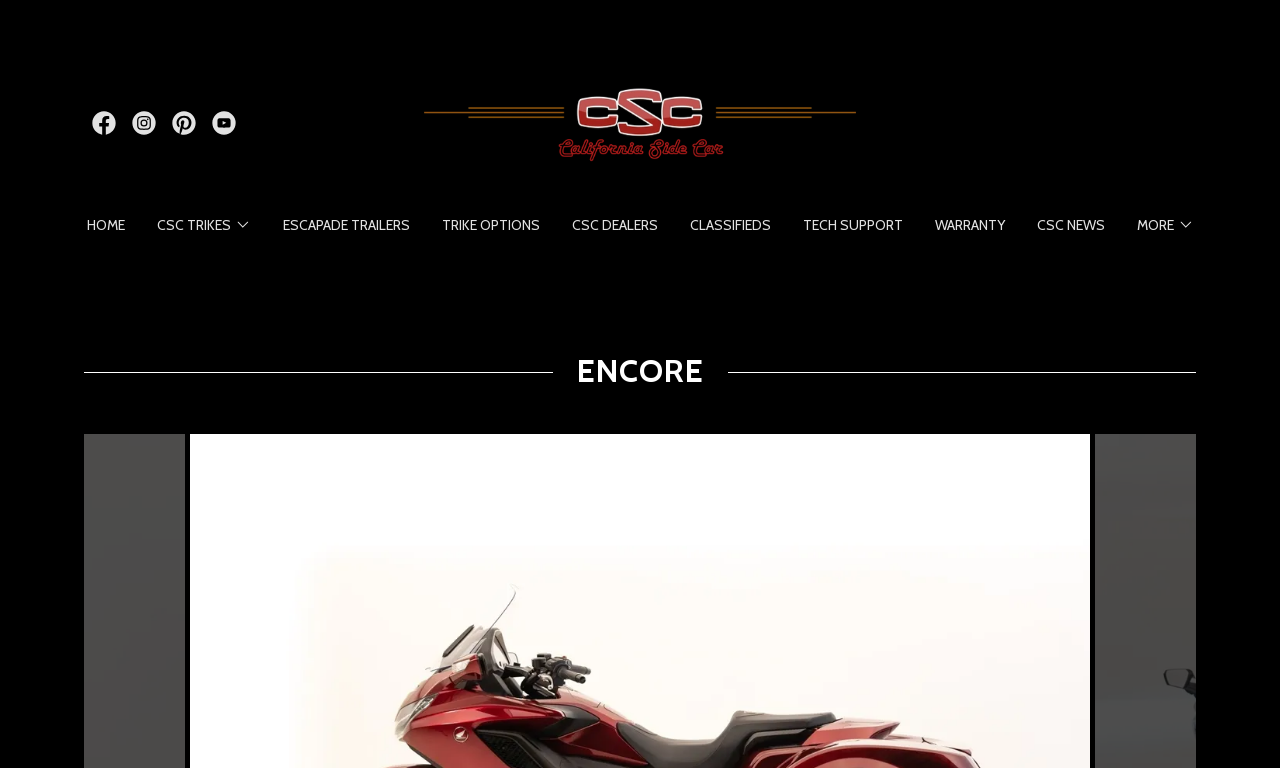What is the name of the trike model shown on the webpage?
Refer to the screenshot and respond with a concise word or phrase.

ENCORE